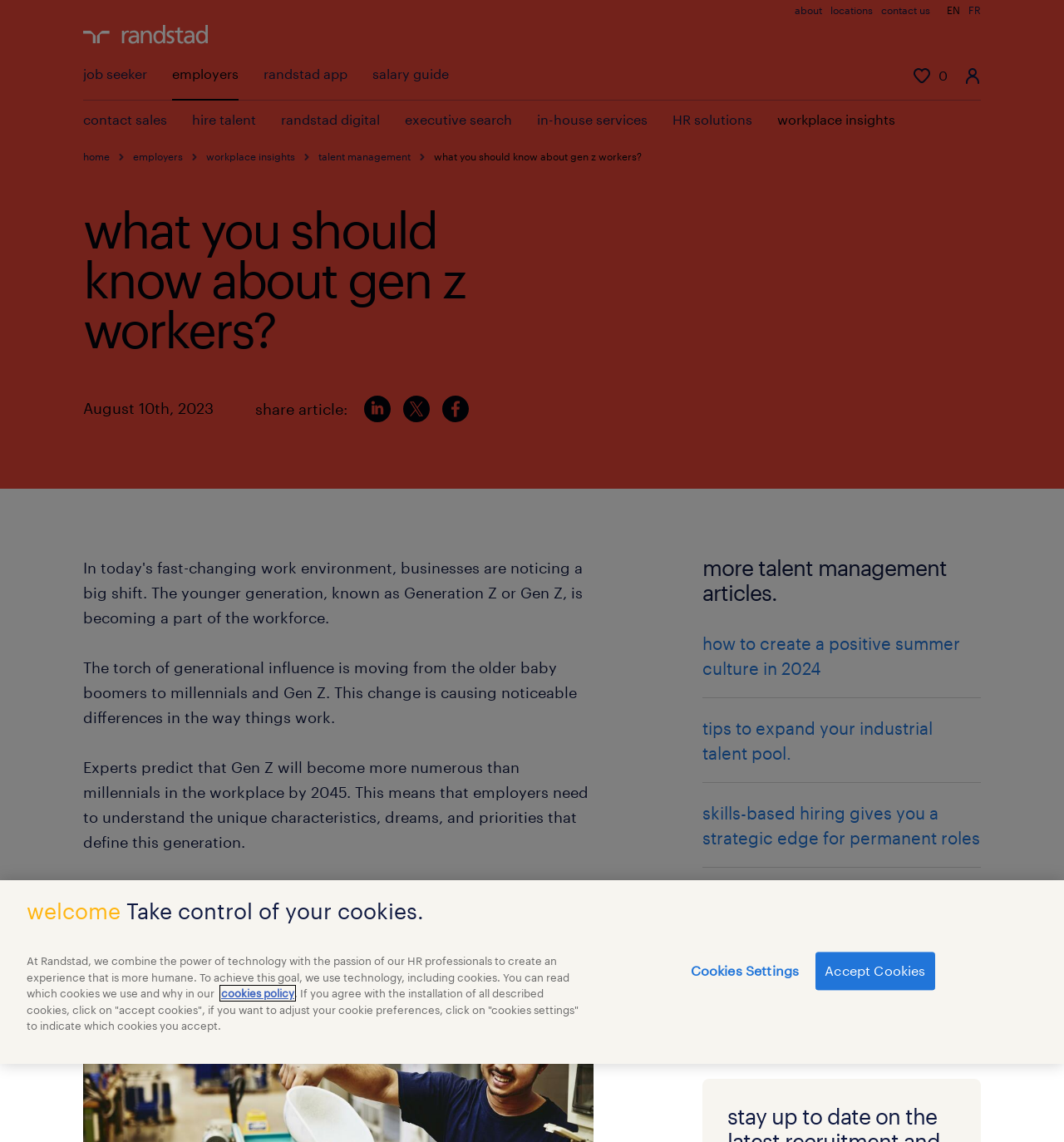Locate the bounding box coordinates of the element's region that should be clicked to carry out the following instruction: "View comments". The coordinates need to be four float numbers between 0 and 1, i.e., [left, top, right, bottom].

None